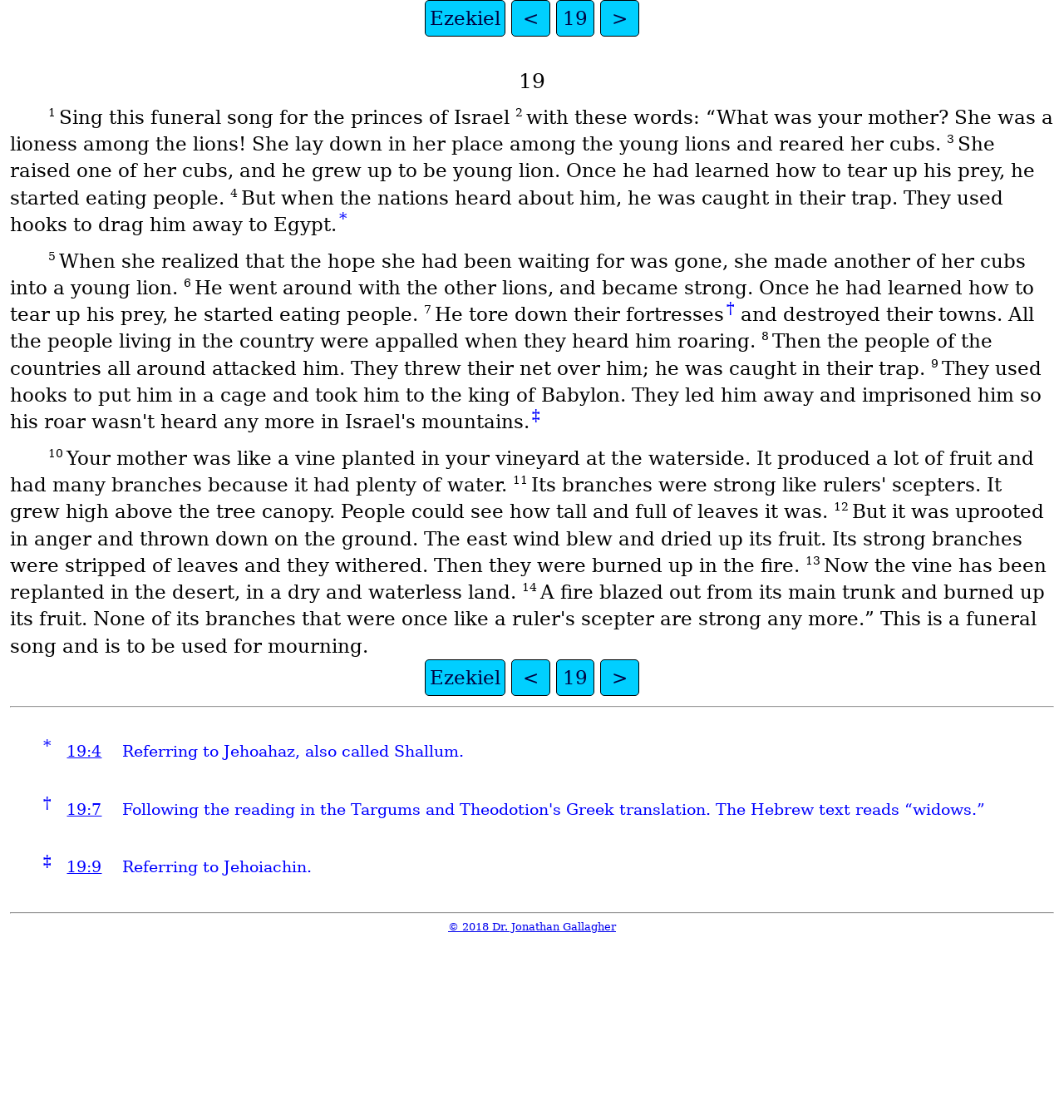What is the subject of the funeral song in verse 1?
Look at the screenshot and respond with one word or a short phrase.

princes of Israel